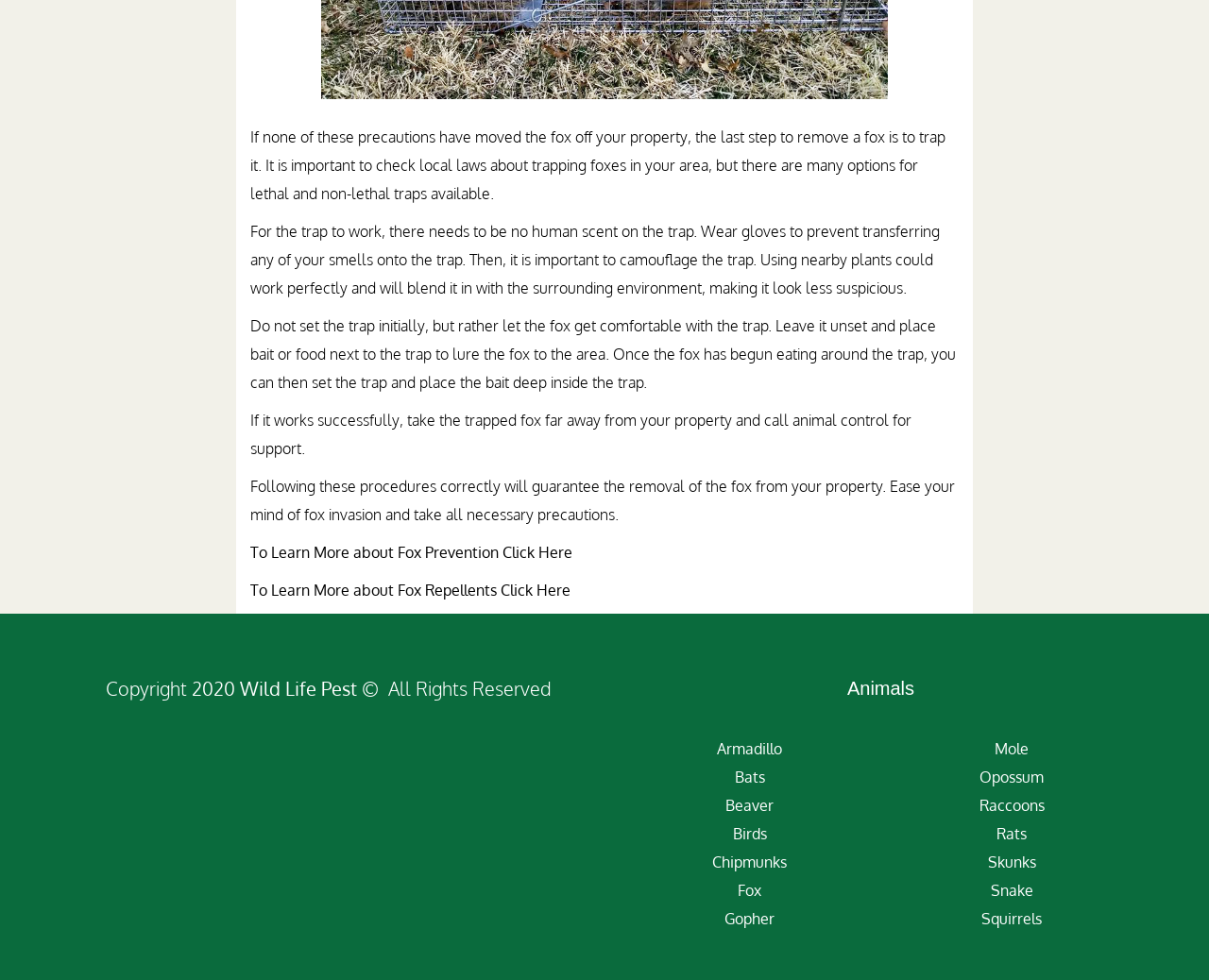Please determine the bounding box coordinates of the element to click in order to execute the following instruction: "Contact the library". The coordinates should be four float numbers between 0 and 1, specified as [left, top, right, bottom].

None